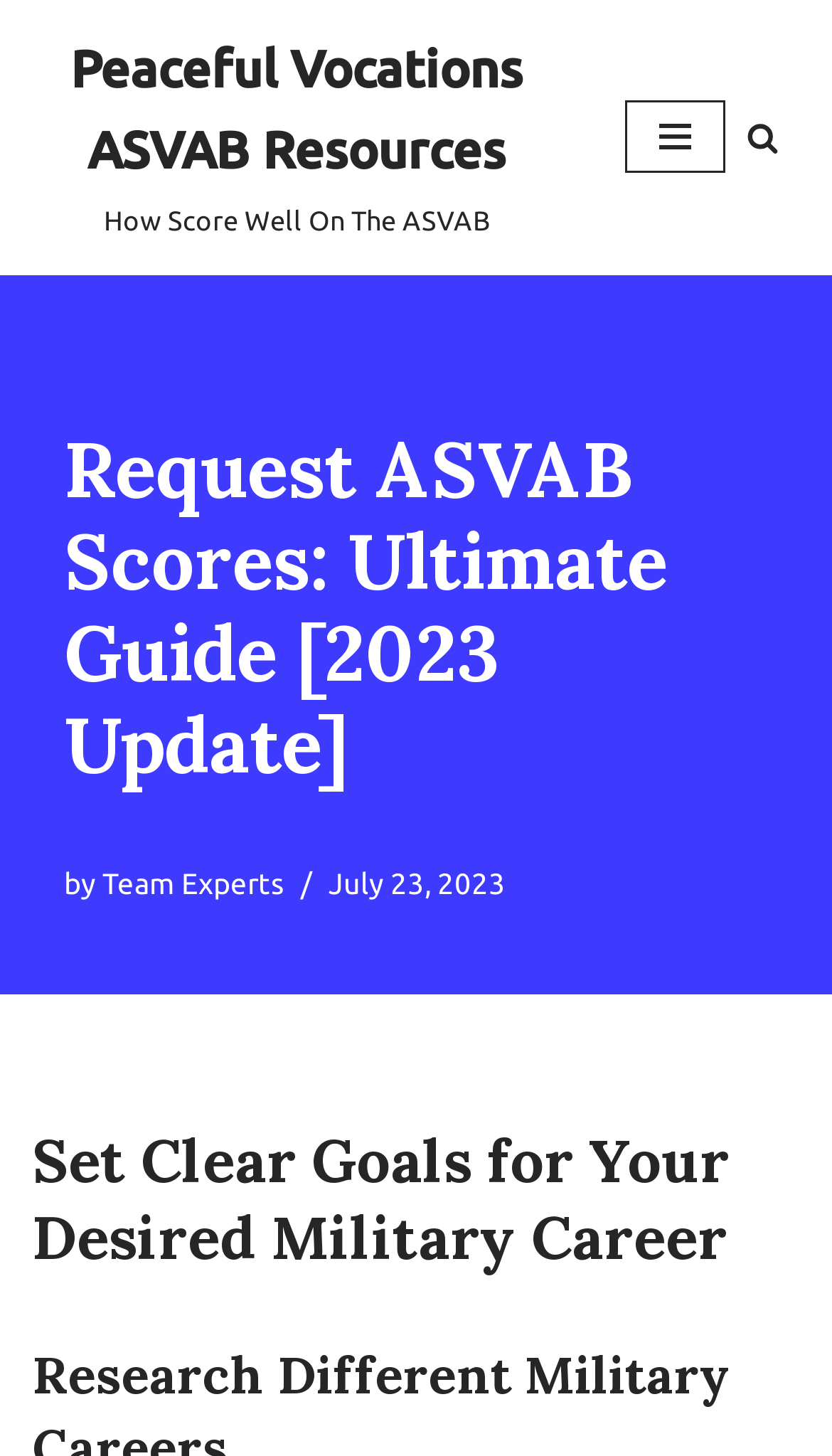What is the title or heading displayed on the webpage?

Request ASVAB Scores: Ultimate Guide [2023 Update]